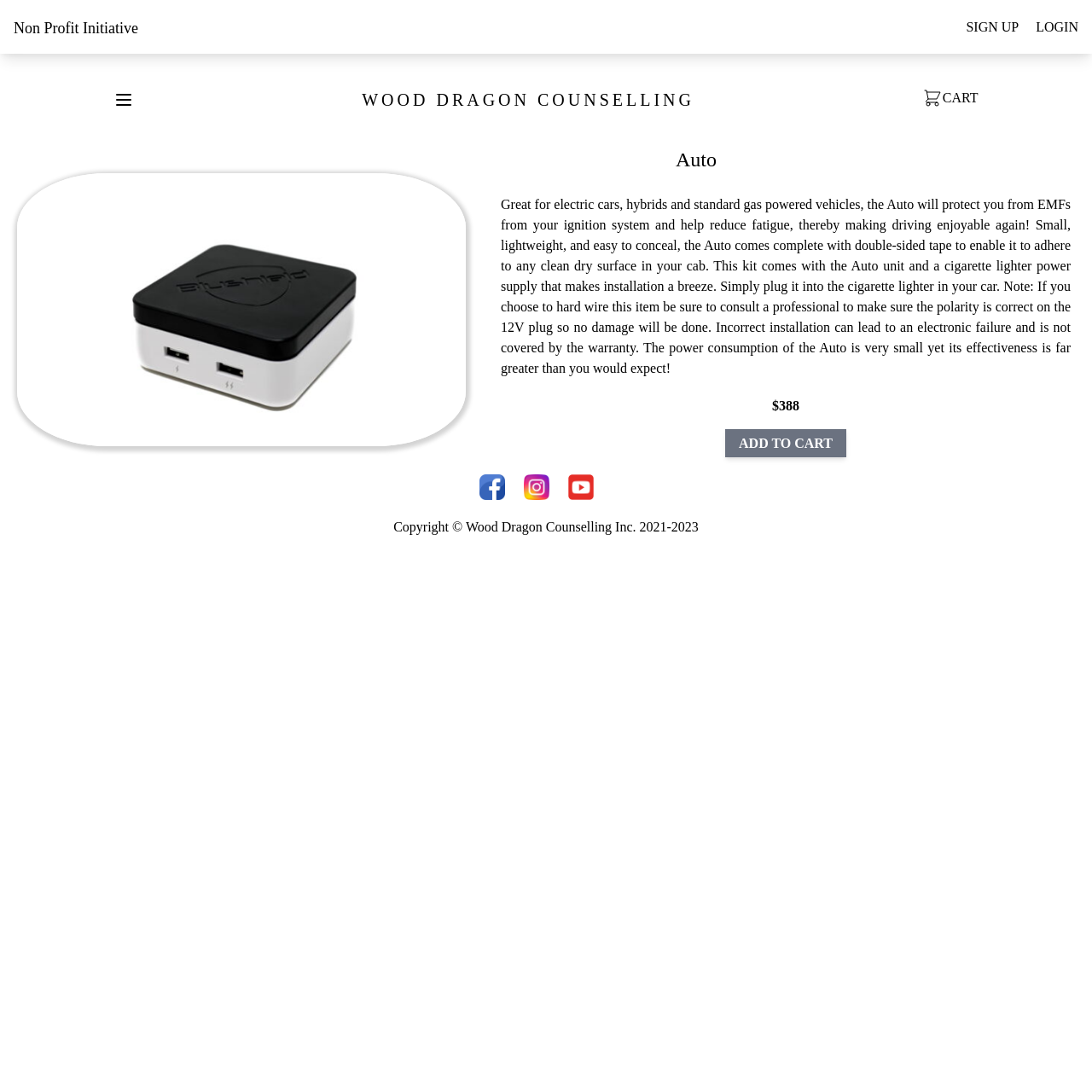What is the price of the Auto product?
Answer the question with a detailed and thorough explanation.

I found the answer by looking at the product description section, where the price is listed as '$388'.